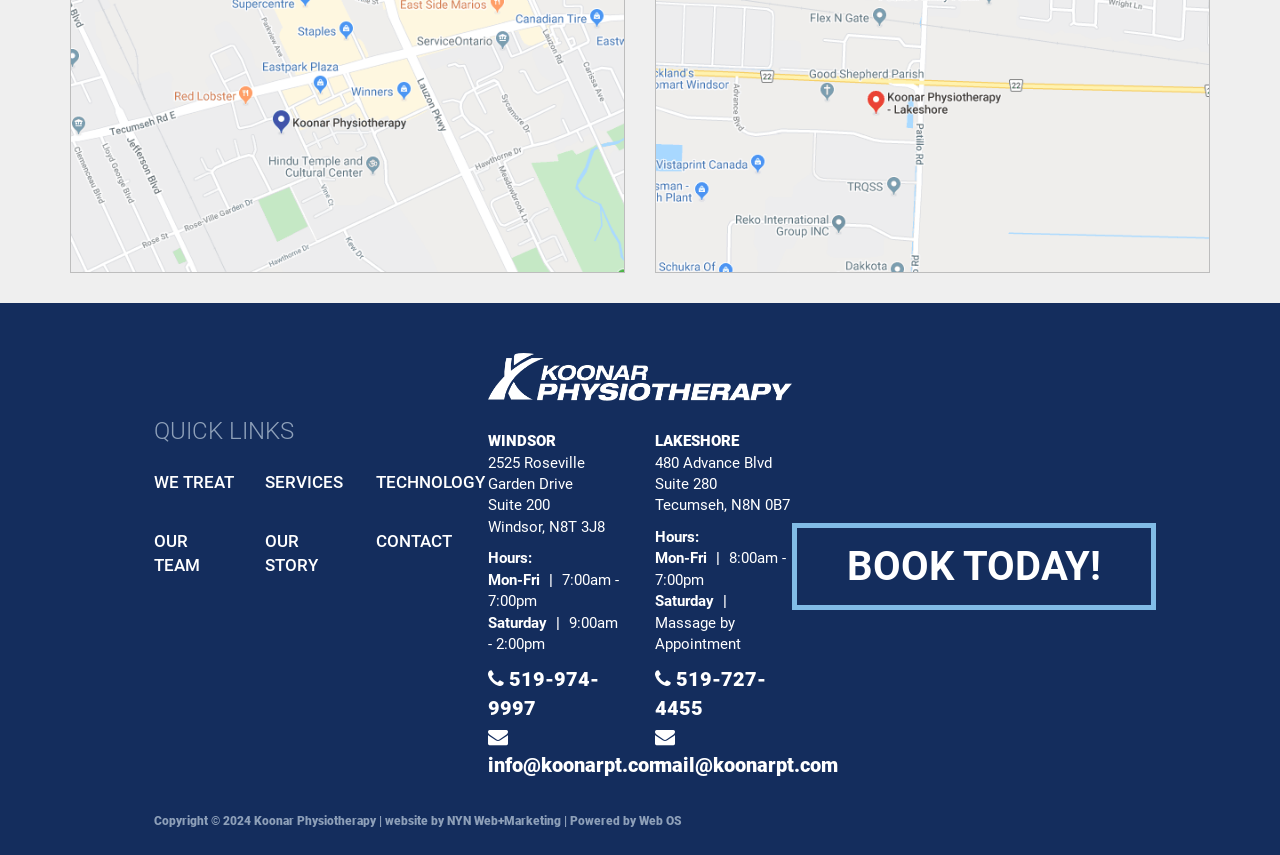Specify the bounding box coordinates of the area to click in order to follow the given instruction: "Book an appointment today."

[0.619, 0.612, 0.903, 0.714]